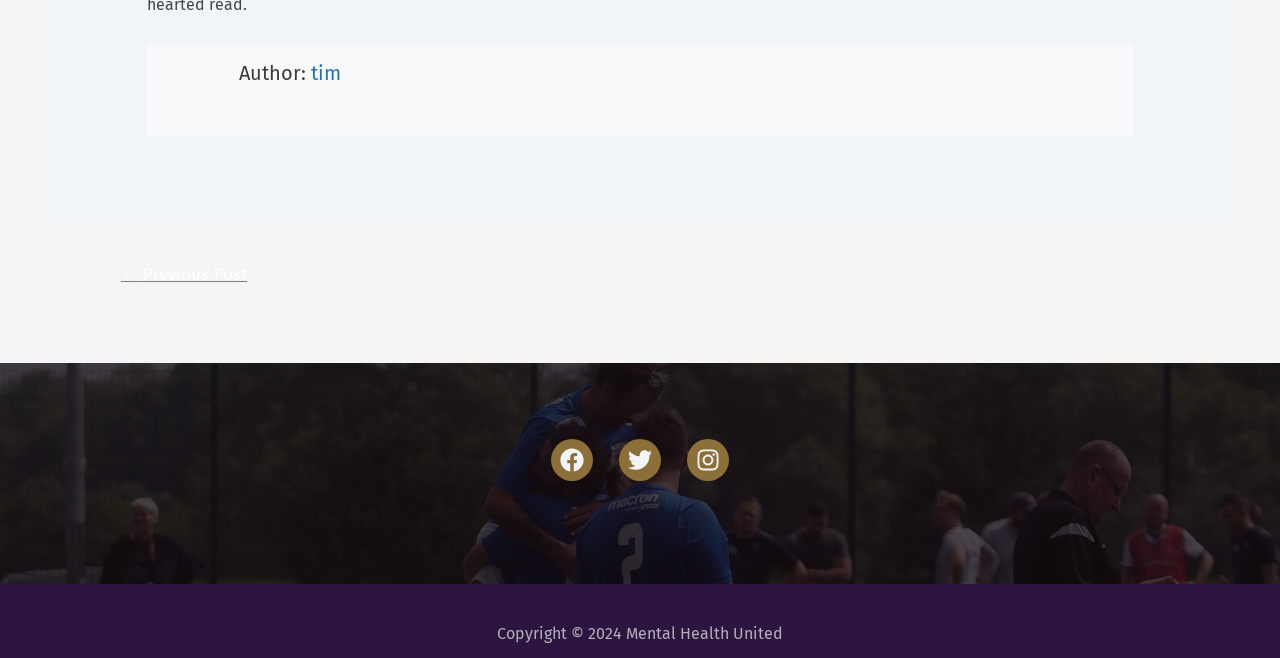Using the information in the image, could you please answer the following question in detail:
What organization is associated with the webpage?

The organization associated with the webpage is mentioned in the copyright section at the bottom of the webpage as 'Mental Health United'.